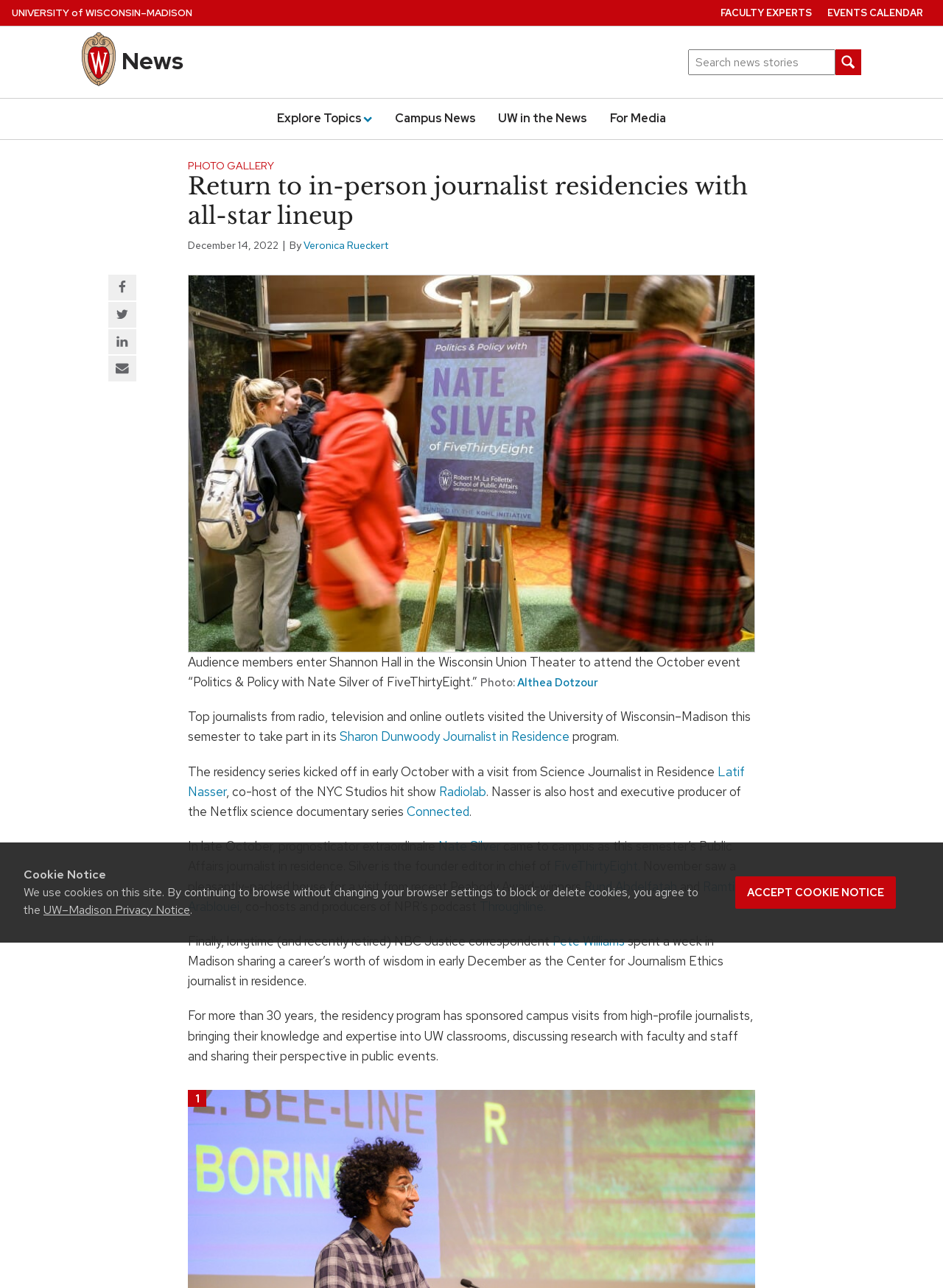Identify the bounding box coordinates for the element you need to click to achieve the following task: "Read about Campus News". Provide the bounding box coordinates as four float numbers between 0 and 1, in the form [left, top, right, bottom].

[0.419, 0.084, 0.505, 0.1]